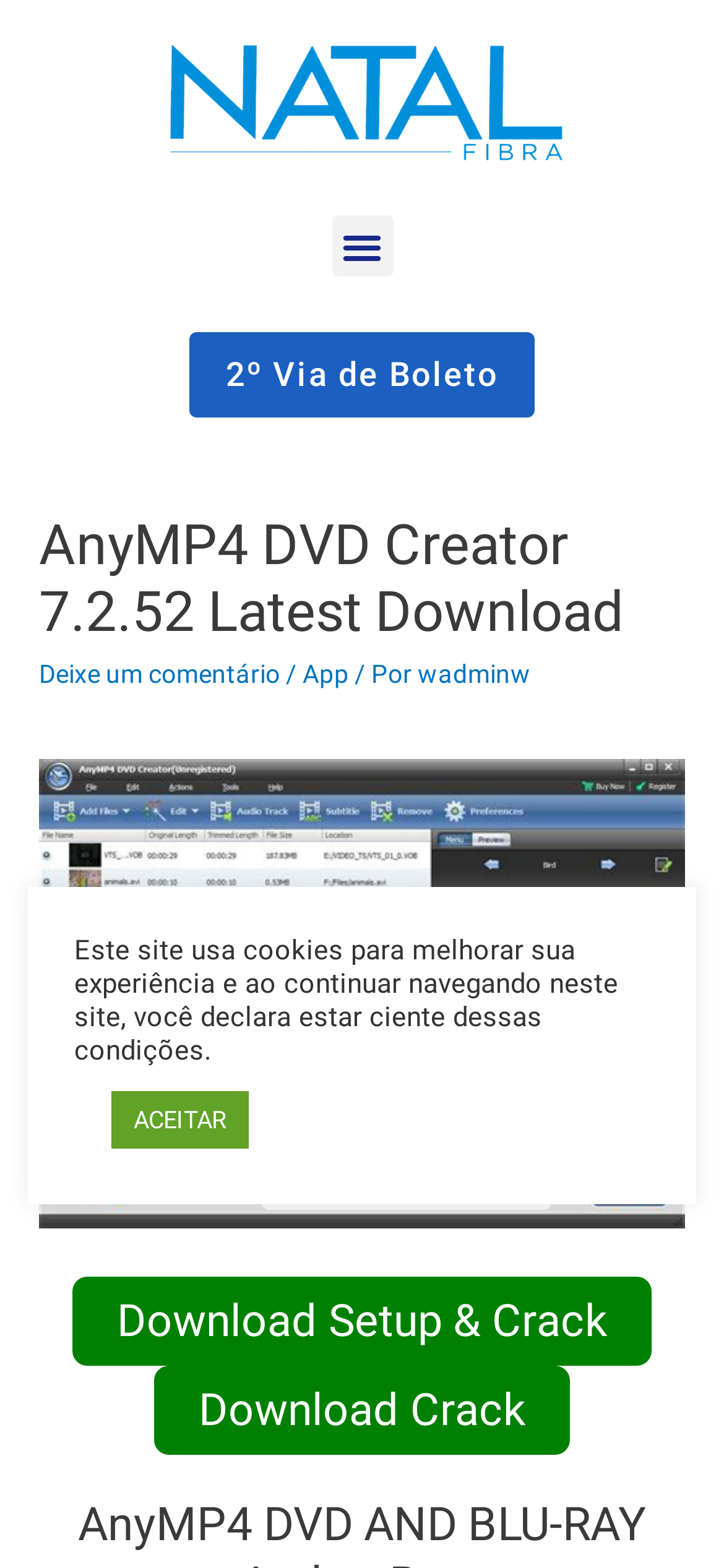Refer to the image and answer the question with as much detail as possible: What is the purpose of this website?

Based on the webpage content, it appears that this website allows users to download a DVD creator software, specifically AnyMP4 DVD Creator 7.2.52, along with a crack or setup file. The website provides a download link and possibly other related resources.